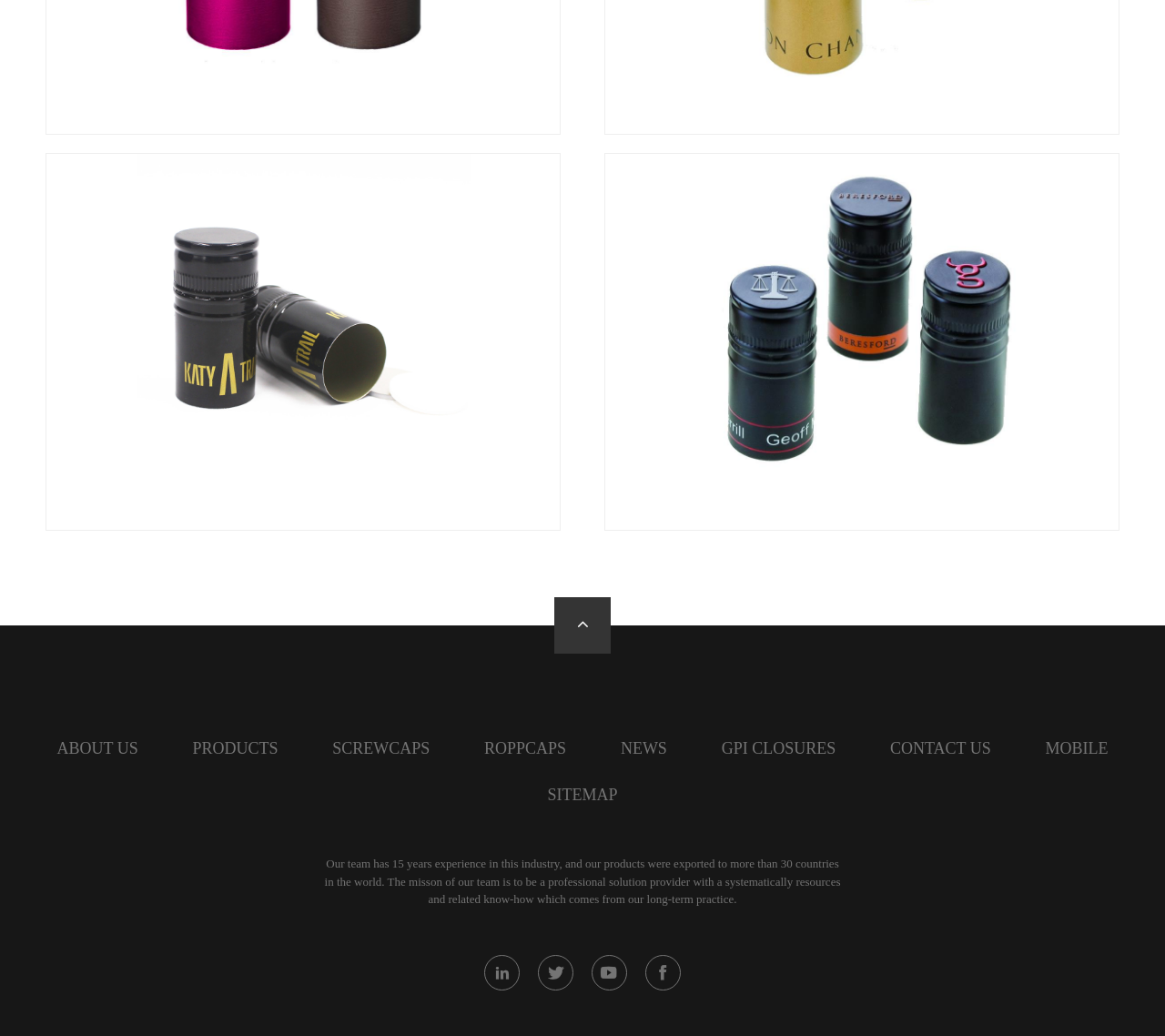Locate the UI element described by About Us in the provided webpage screenshot. Return the bounding box coordinates in the format (top-left x, top-left y, bottom-right x, bottom-right y), ensuring all values are between 0 and 1.

[0.049, 0.714, 0.119, 0.731]